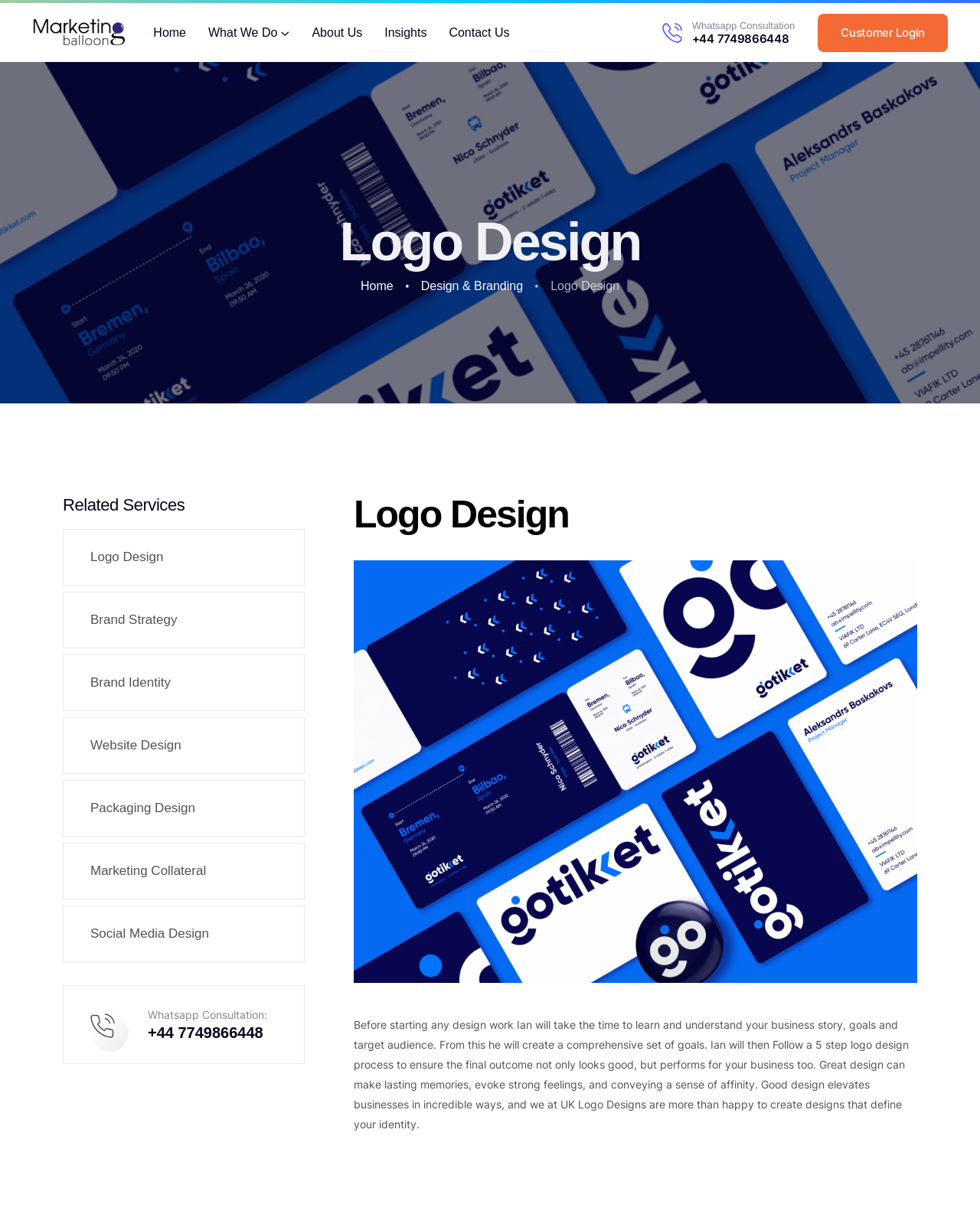Please identify the bounding box coordinates for the region that you need to click to follow this instruction: "Click on the 'Customer Login' link".

[0.835, 0.011, 0.967, 0.043]